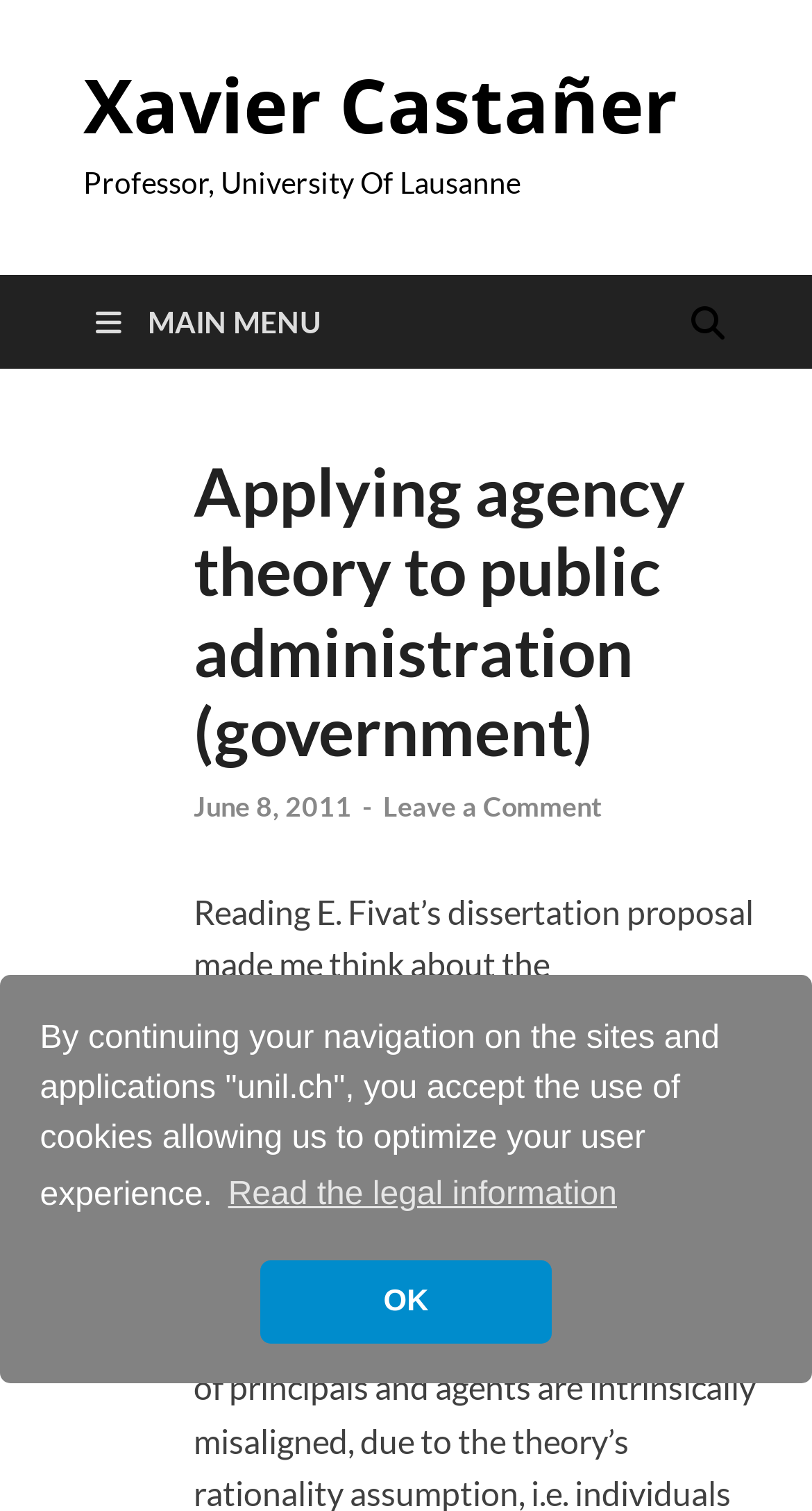Based on the image, please respond to the question with as much detail as possible:
What is the date of the post?

I found the date of the post by looking at the link element with the text 'June 8, 2011' which is located below the main heading.